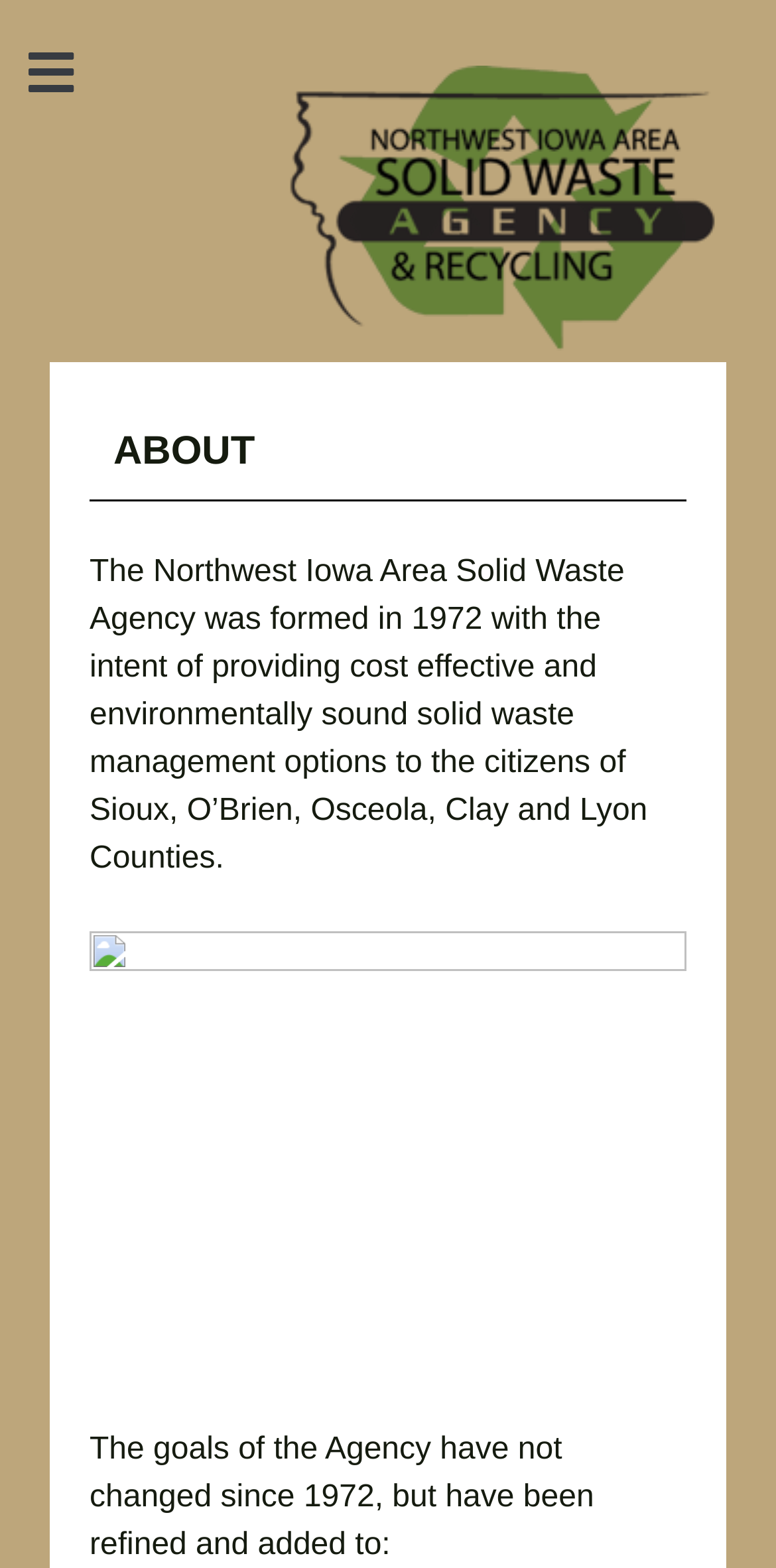Determine the bounding box coordinates for the HTML element mentioned in the following description: "parent_node: Northwest Iowa Landfill". The coordinates should be a list of four floats ranging from 0 to 1, represented as [left, top, right, bottom].

[0.037, 0.025, 0.096, 0.07]